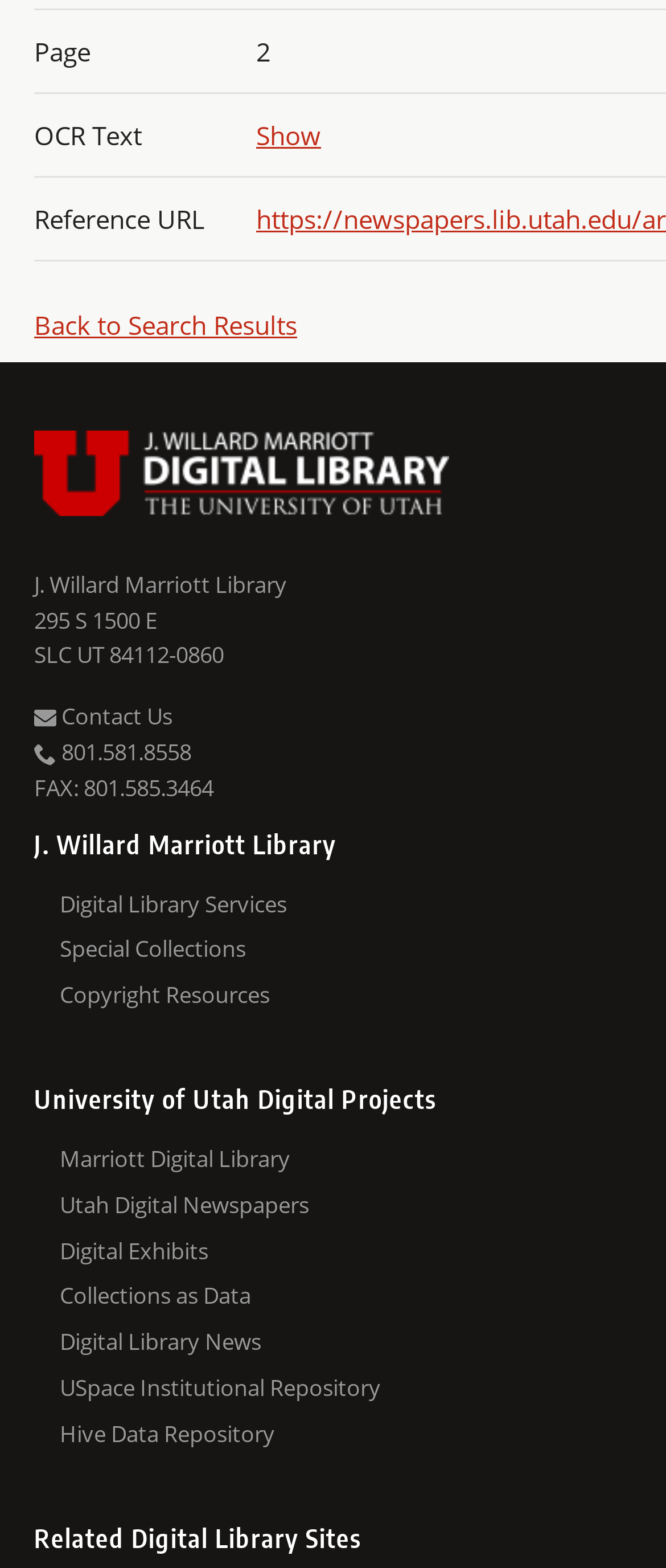Could you indicate the bounding box coordinates of the region to click in order to complete this instruction: "View the Privacy policy".

[0.144, 0.907, 0.336, 0.952]